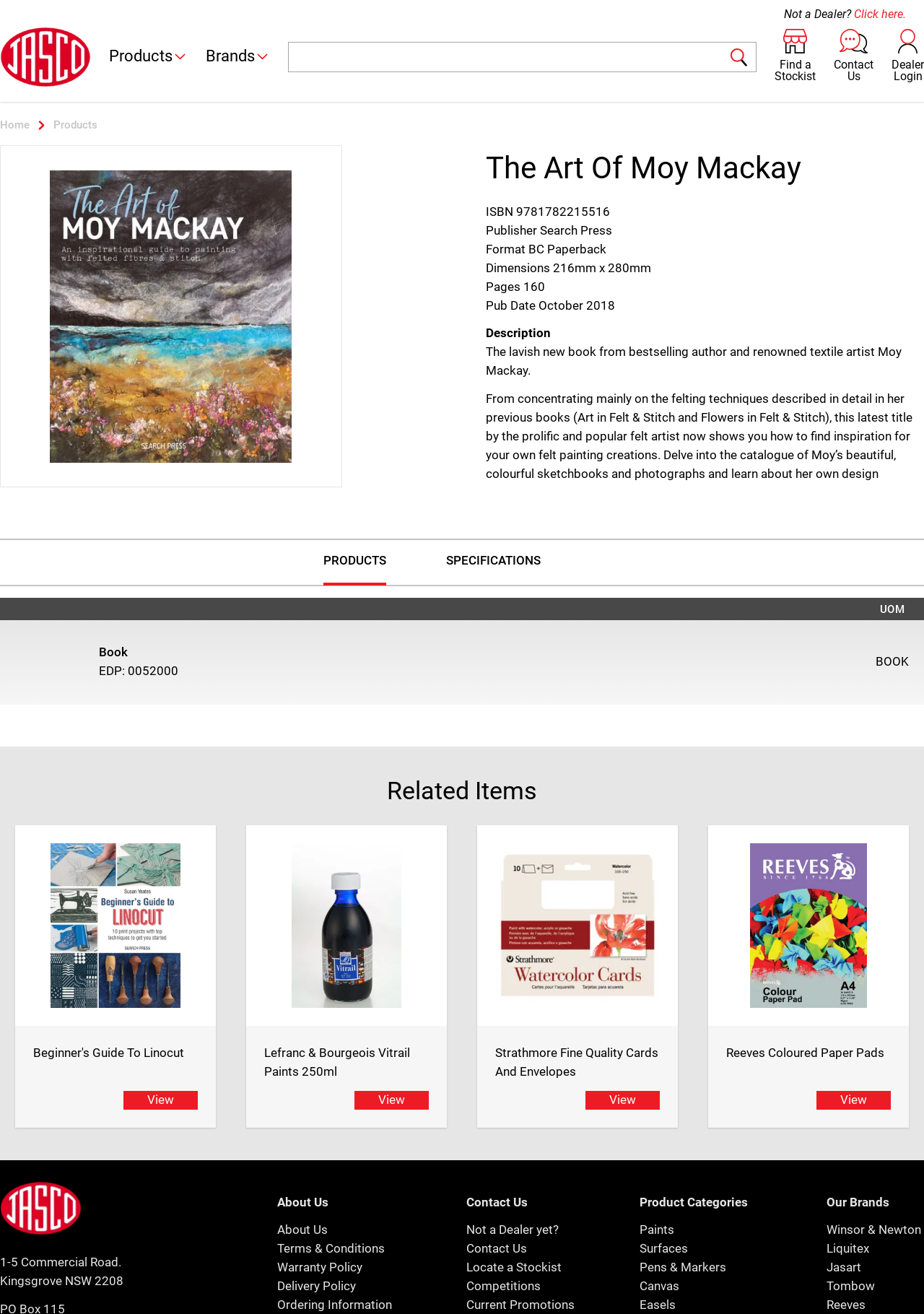Explain the webpage's layout and main content in detail.

This webpage is about Jasco Pty Ltd, a company that represents local and overseas manufacturers in scholastic and commercial stationery, office equipment, and technical drawing products. 

At the top of the page, there is a navigation bar with links to "Products", "Brands", "Find a Stockist", "Contact Us", and "Dealer Login". Below the navigation bar, there is a search box and a button to search. 

The main content of the page is divided into two sections. The left section displays an image of a book titled "The Art Of Moy Mackay" and provides detailed information about the book, including its ISBN, publisher, format, dimensions, pages, publication date, and description. The description is a lengthy text that explains the content of the book and the author's inspiration. 

Below the book information, there are links to "PRODUCTS" and "SPECIFICATIONS". There is also a table with three columns, but the content of the table is not provided. 

The right section of the page is titled "Related Items" and displays four related products with images, titles, and links to view more information. 

At the bottom of the page, there is a footer section with the company's logo, address, and links to "About Us", "Terms & Conditions", "Warranty Policy", "Delivery Policy", and "Ordering Information".